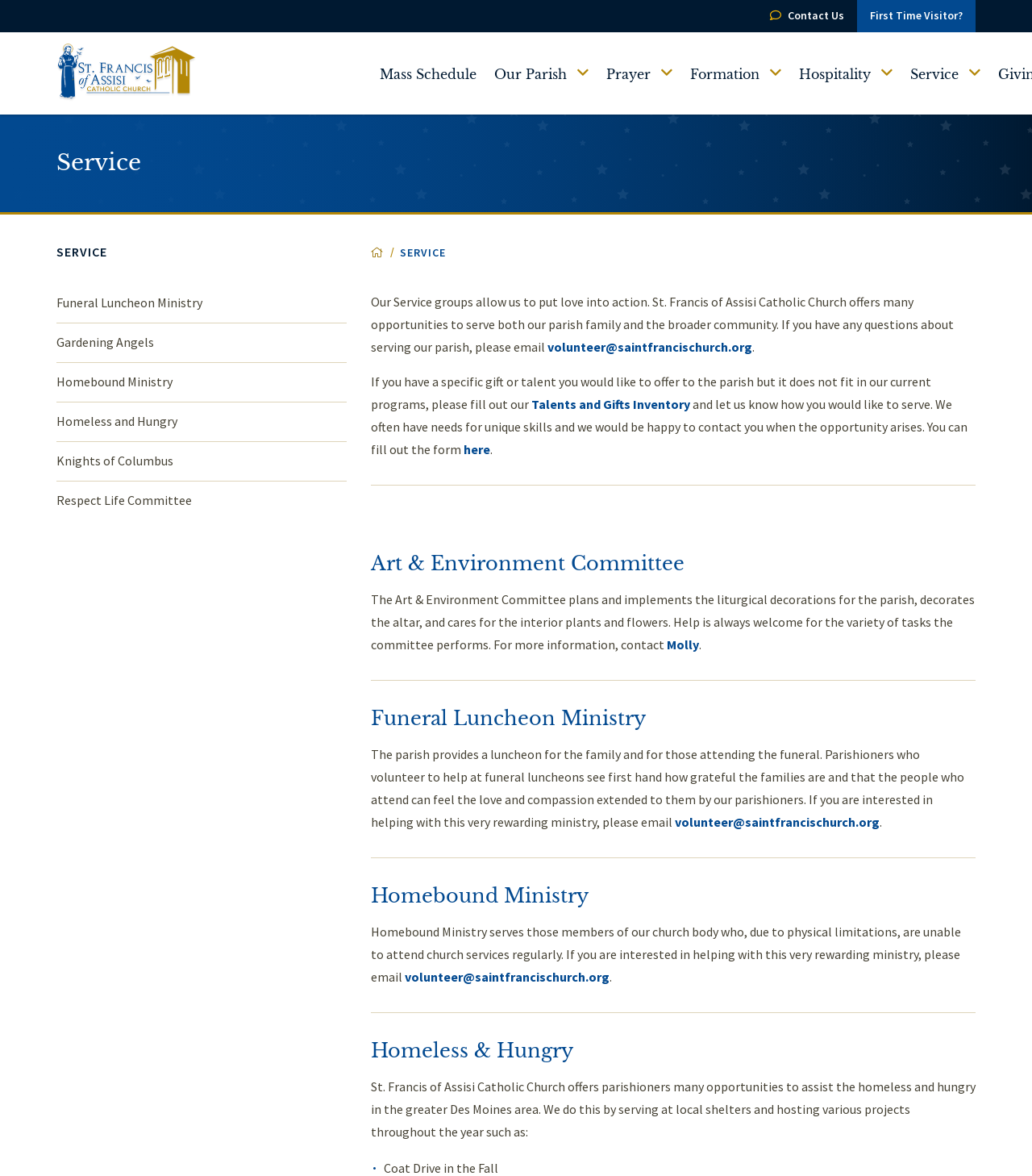Please identify the bounding box coordinates of the element's region that I should click in order to complete the following instruction: "Click First Time Visitor?". The bounding box coordinates consist of four float numbers between 0 and 1, i.e., [left, top, right, bottom].

[0.83, 0.0, 0.945, 0.027]